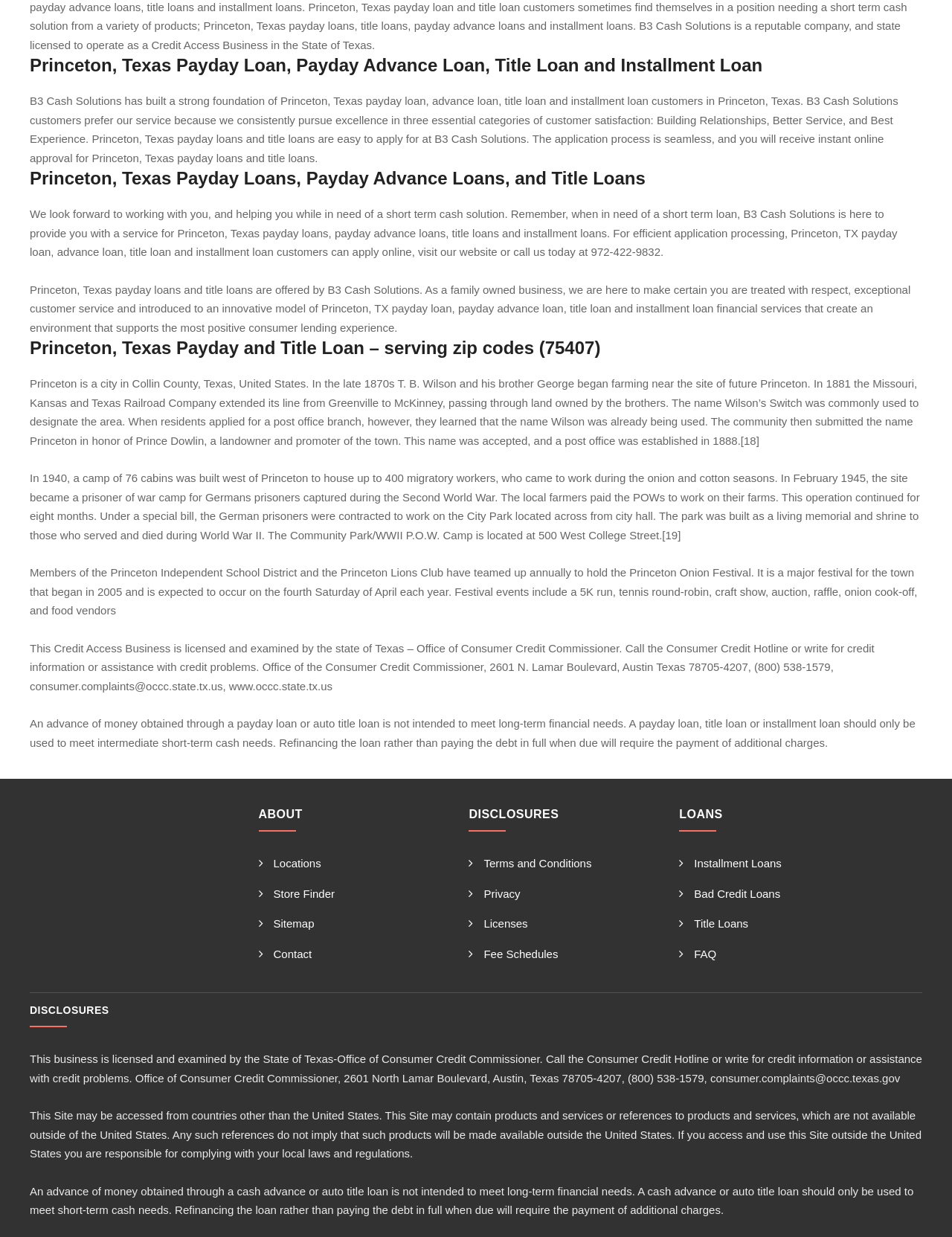Identify the bounding box coordinates of the area that should be clicked in order to complete the given instruction: "Click on the 'Locations' link". The bounding box coordinates should be four float numbers between 0 and 1, i.e., [left, top, right, bottom].

[0.271, 0.693, 0.337, 0.703]